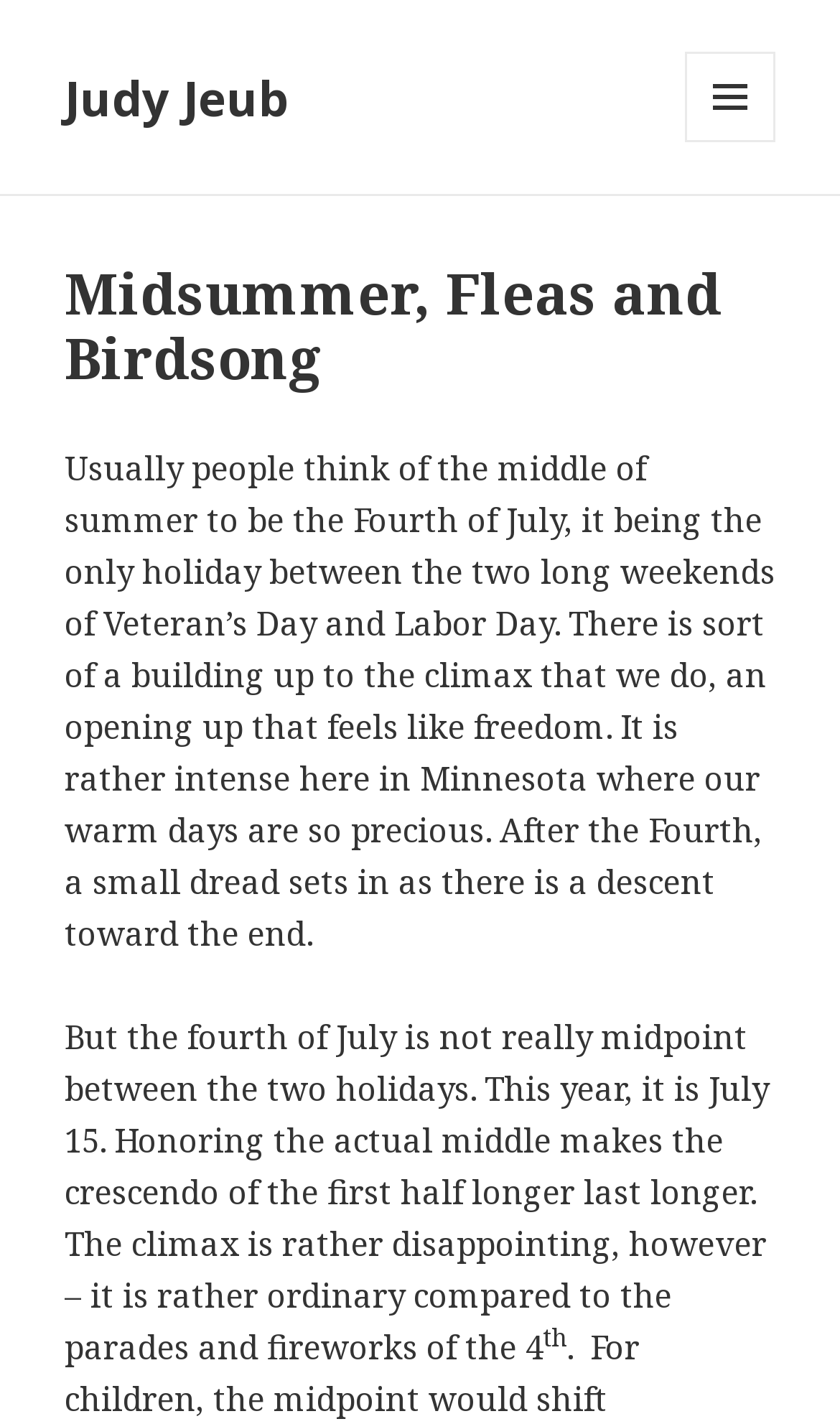Provide the bounding box coordinates of the UI element this sentence describes: "Judy Jeub".

[0.077, 0.045, 0.344, 0.091]